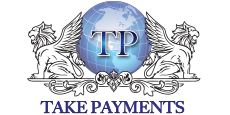What font style is used for the initials 'TP'?
Based on the image, respond with a single word or phrase.

Elegant